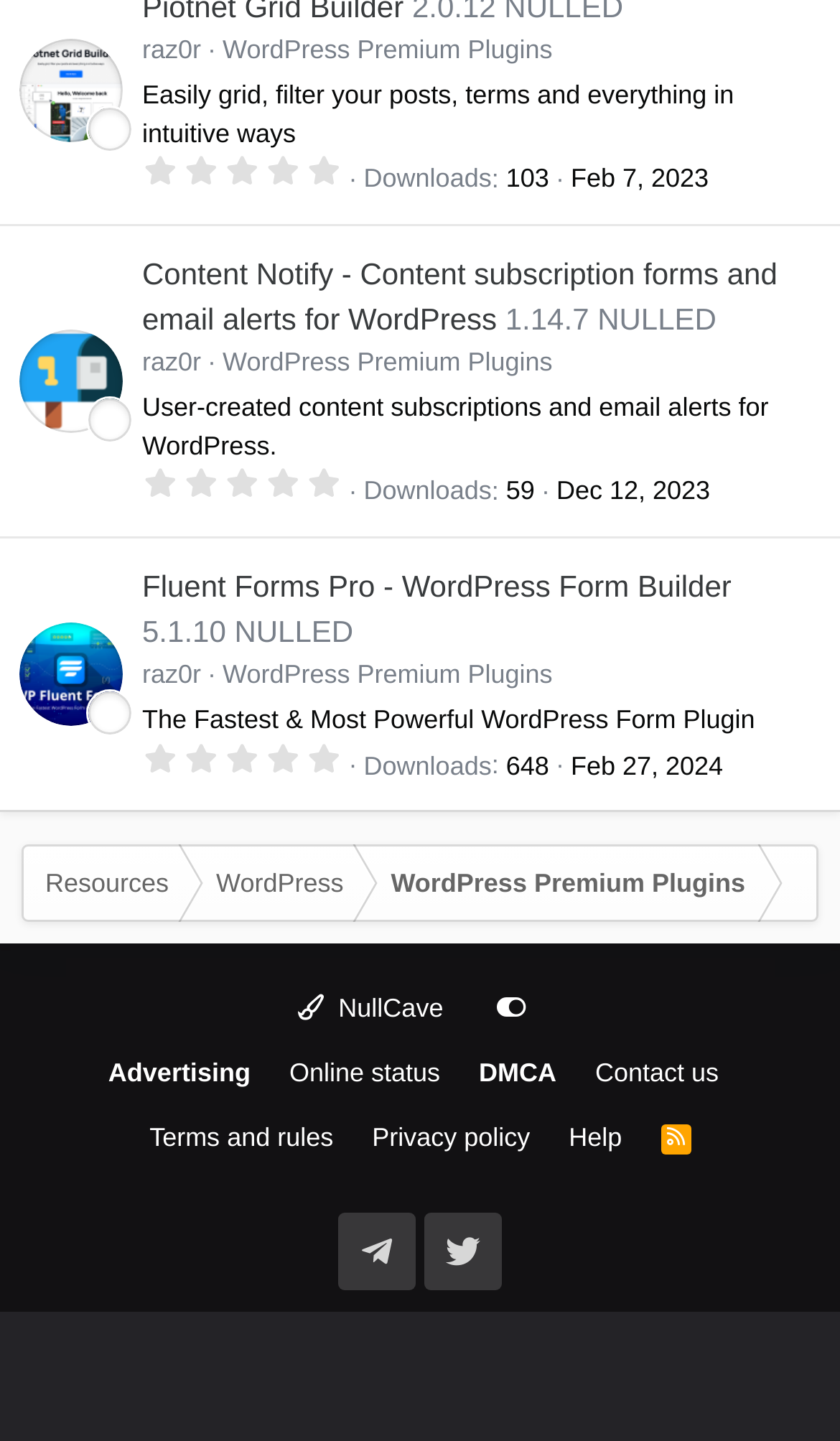Kindly determine the bounding box coordinates for the clickable area to achieve the given instruction: "Visit NullCave website".

[0.339, 0.677, 0.543, 0.722]